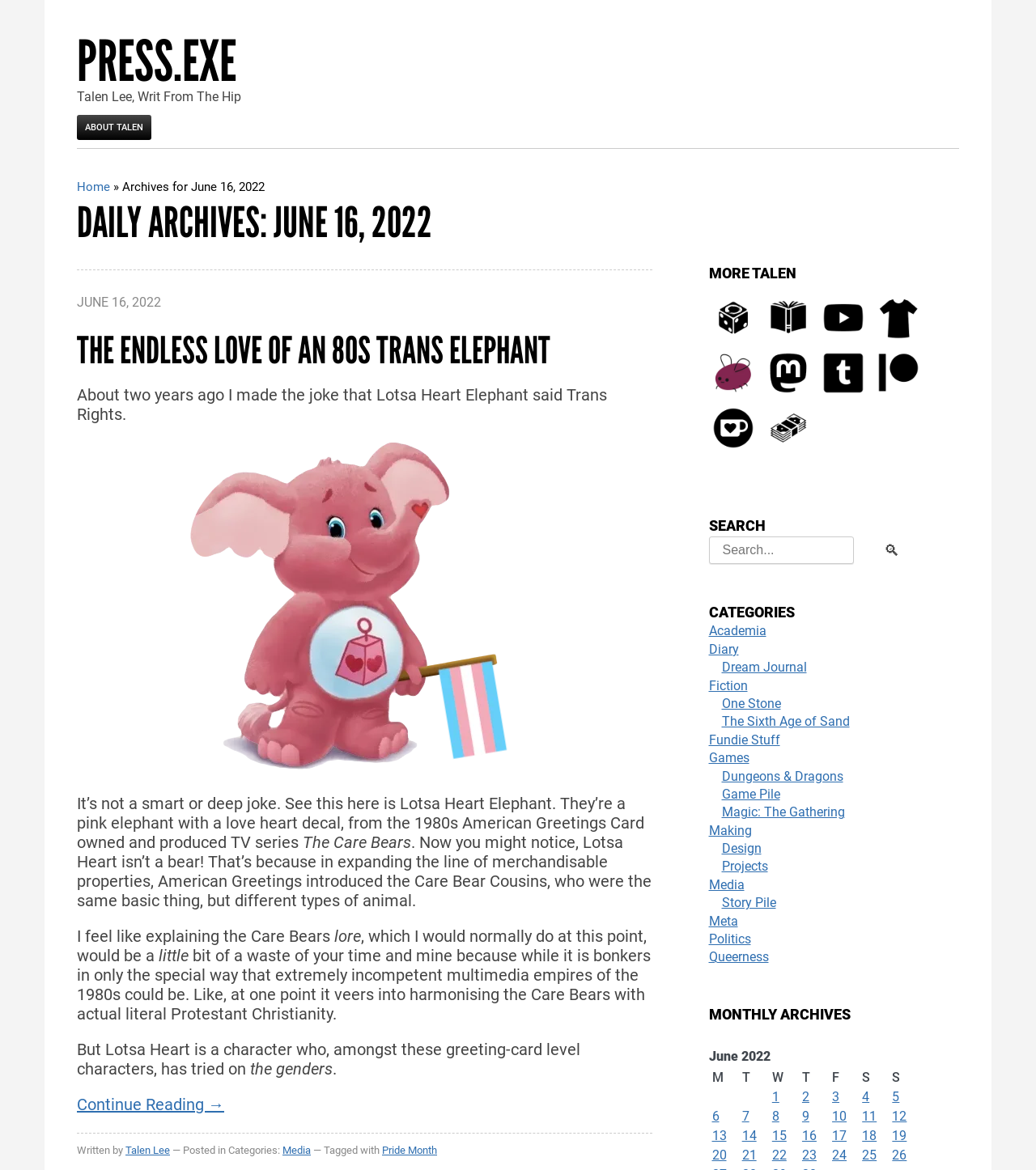What is the author's name?
Using the image, answer in one word or phrase.

Talen Lee